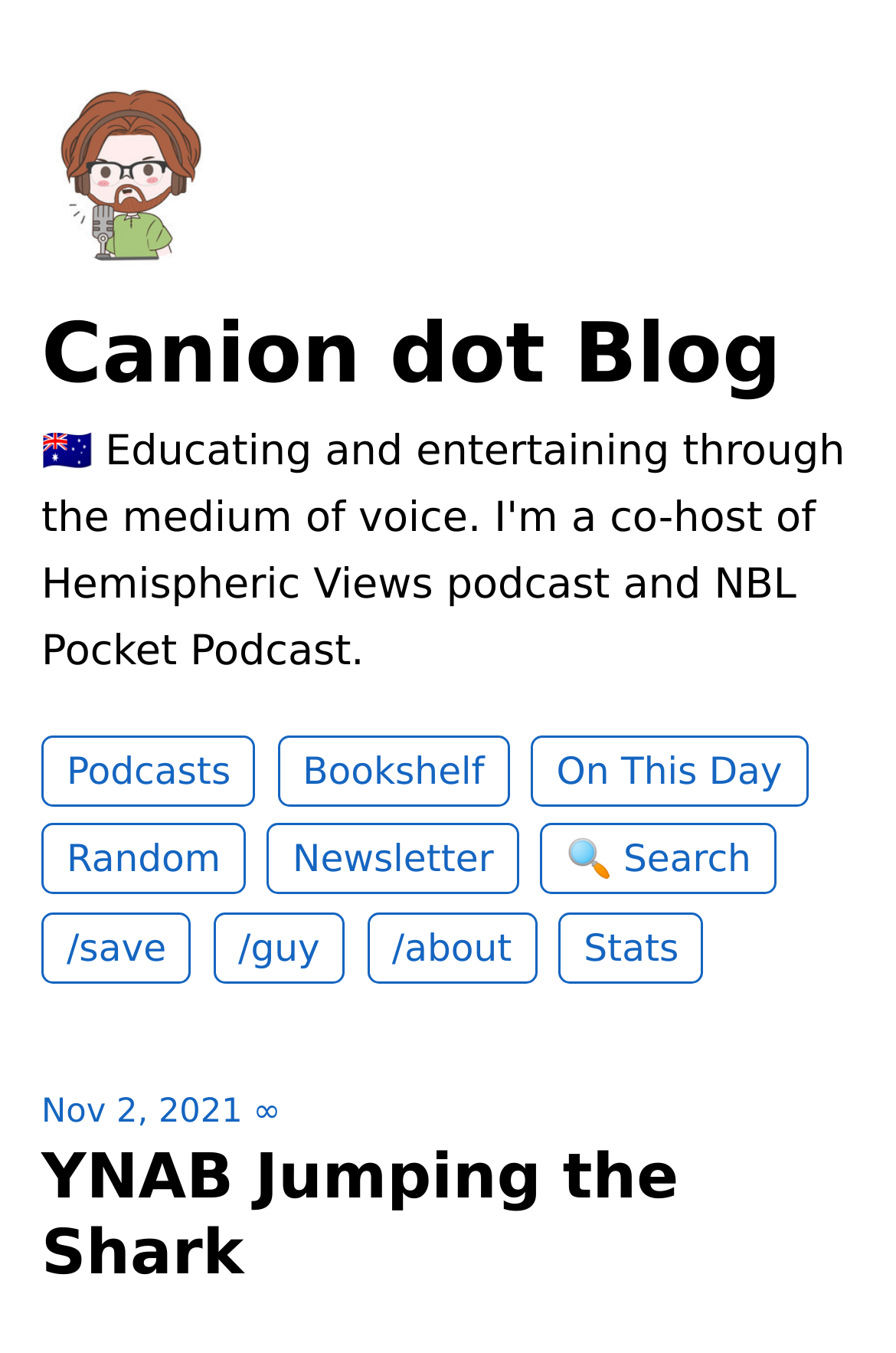From the element description: "🔍 Search", extract the bounding box coordinates of the UI element. The coordinates should be expressed as four float numbers between 0 and 1, in the order [left, top, right, bottom].

[0.603, 0.609, 0.867, 0.661]